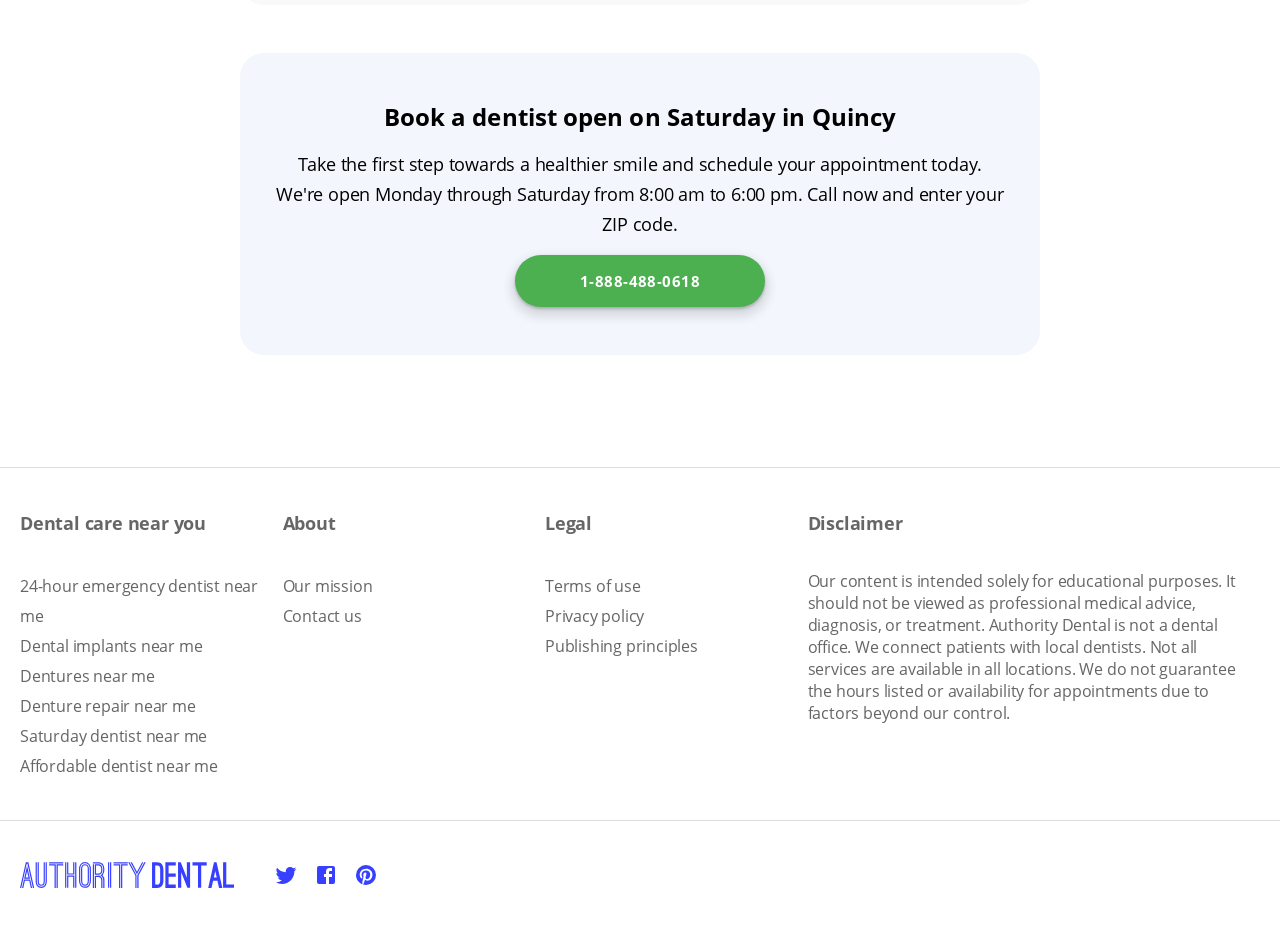Can you pinpoint the bounding box coordinates for the clickable element required for this instruction: "Visit Authority Dental's Twitter page"? The coordinates should be four float numbers between 0 and 1, i.e., [left, top, right, bottom].

[0.214, 0.929, 0.233, 0.955]